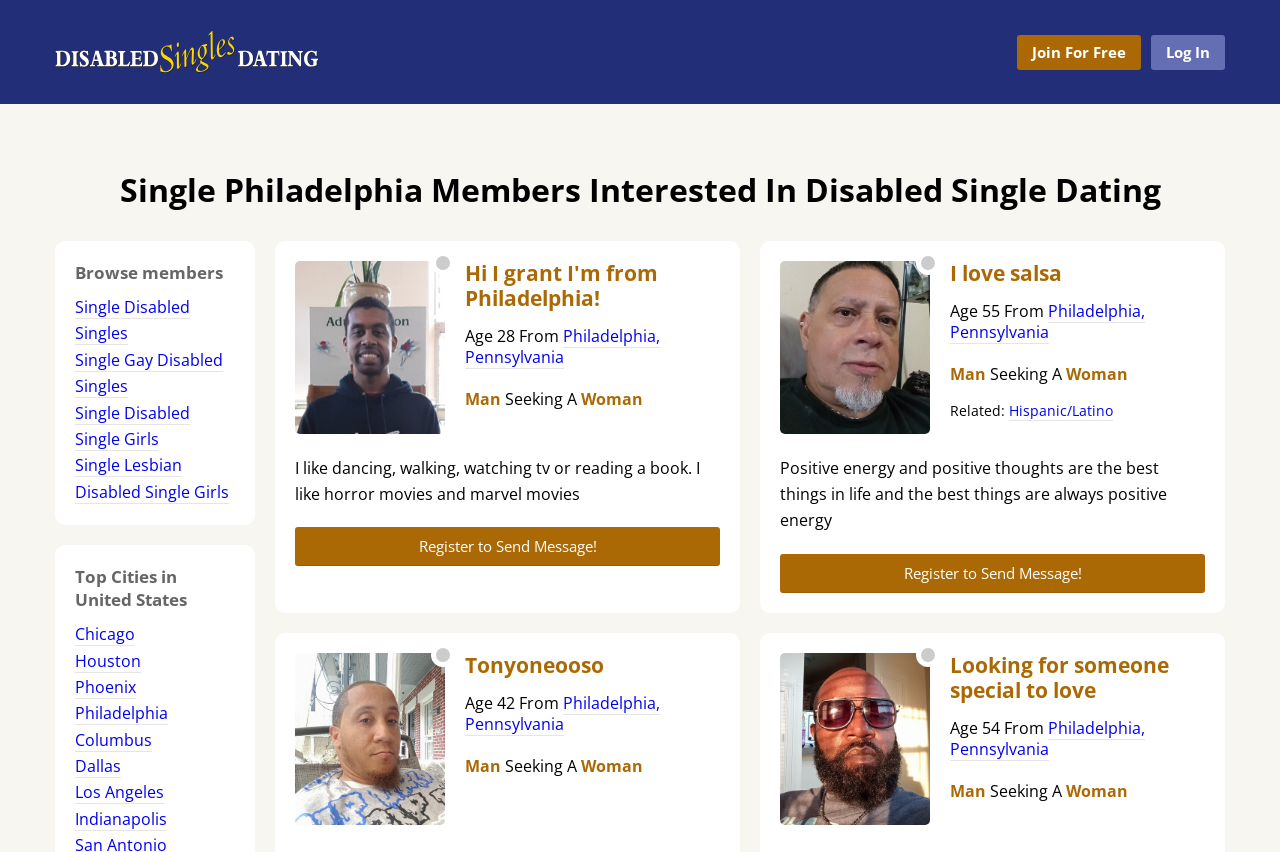What is the age of GrantT?
Please give a detailed and elaborate answer to the question.

I found the answer by looking at the profile information of GrantT, which is displayed on the webpage. The text 'Age 28 From' is located next to GrantT's name and image.